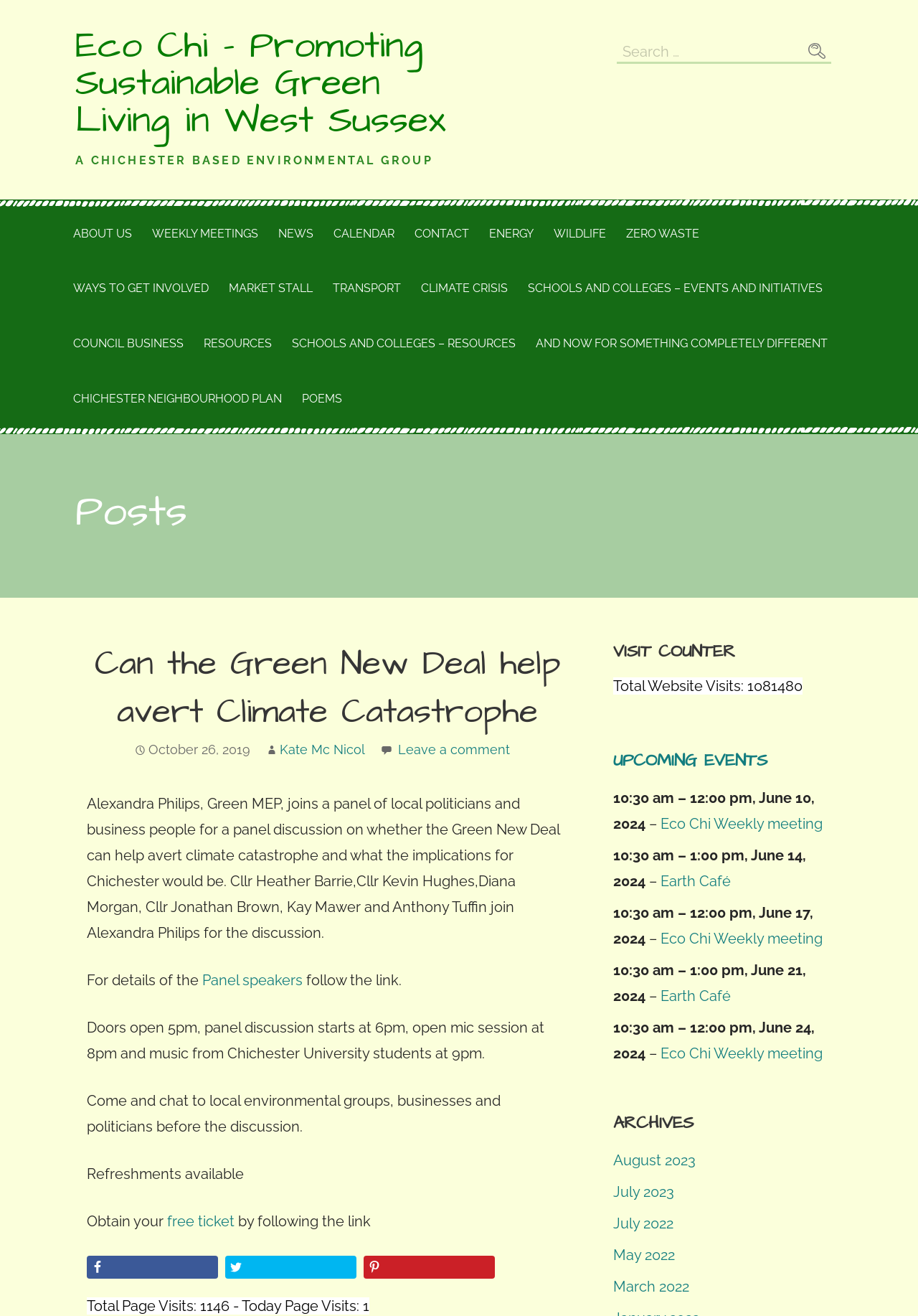Locate the bounding box of the UI element described by: "Super Mario Vs Wario" in the given webpage screenshot.

None